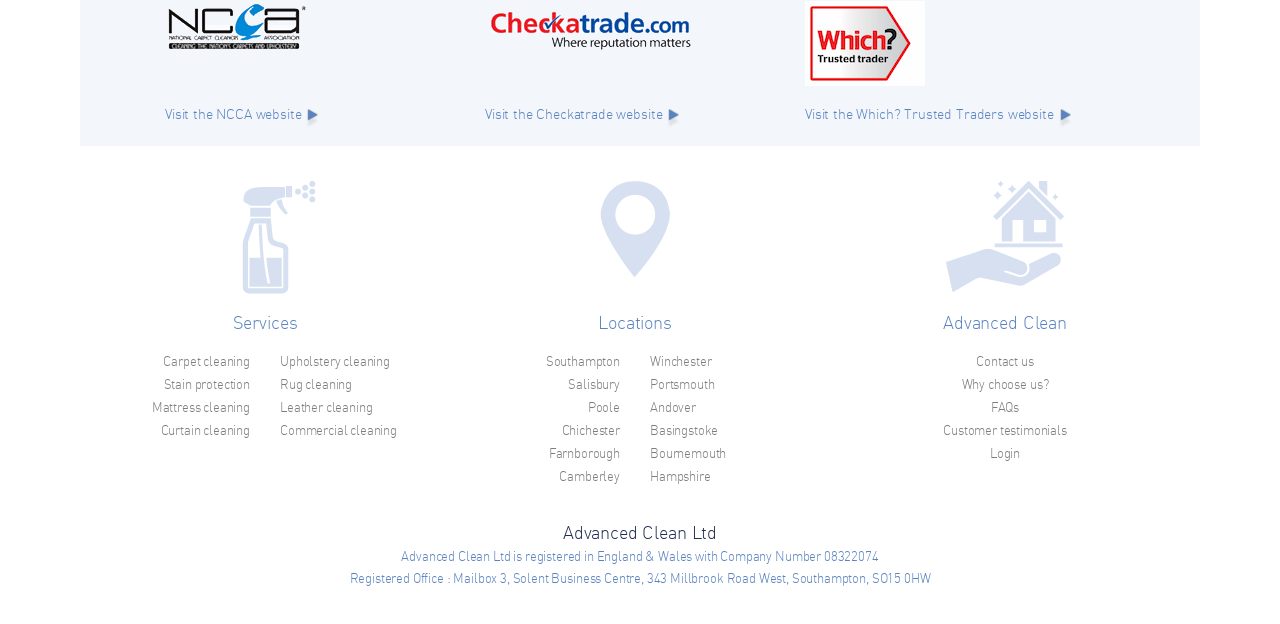Determine the bounding box coordinates for the clickable element to execute this instruction: "Visit the NCCA website". Provide the coordinates as four float numbers between 0 and 1, i.e., [left, top, right, bottom].

[0.129, 0.173, 0.25, 0.197]